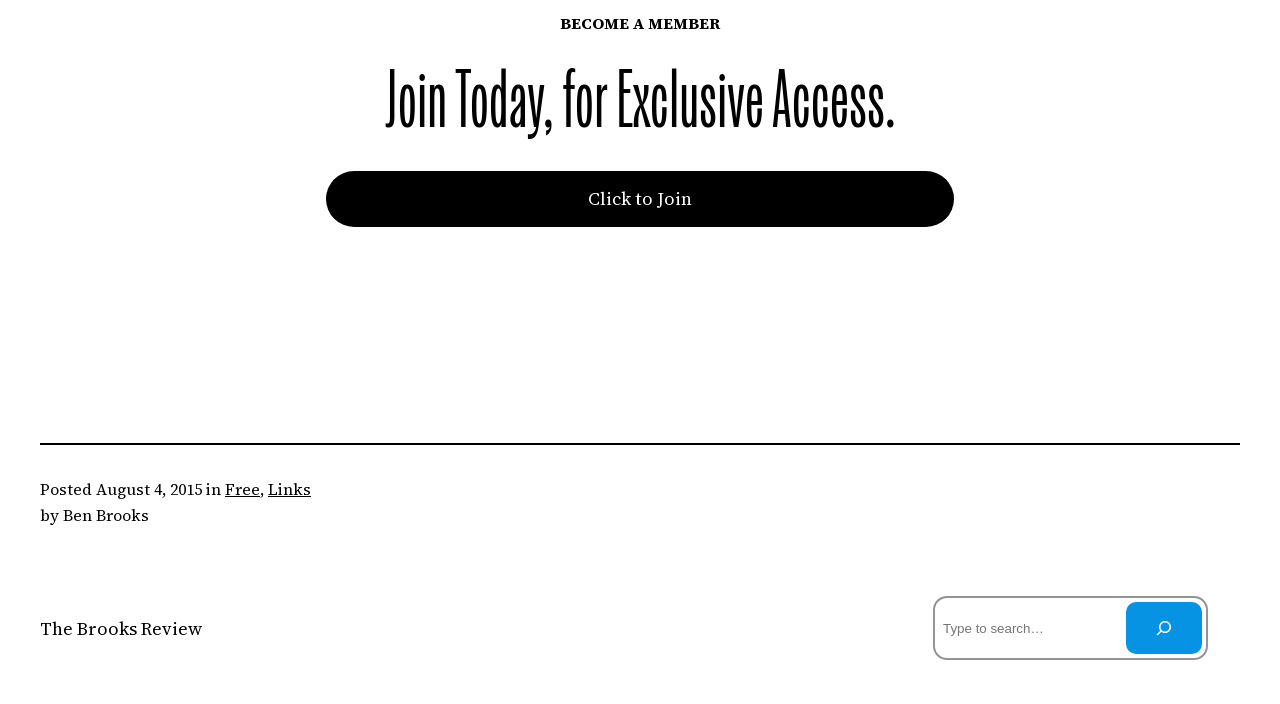What is the call to action on the webpage? Refer to the image and provide a one-word or short phrase answer.

Click to Join